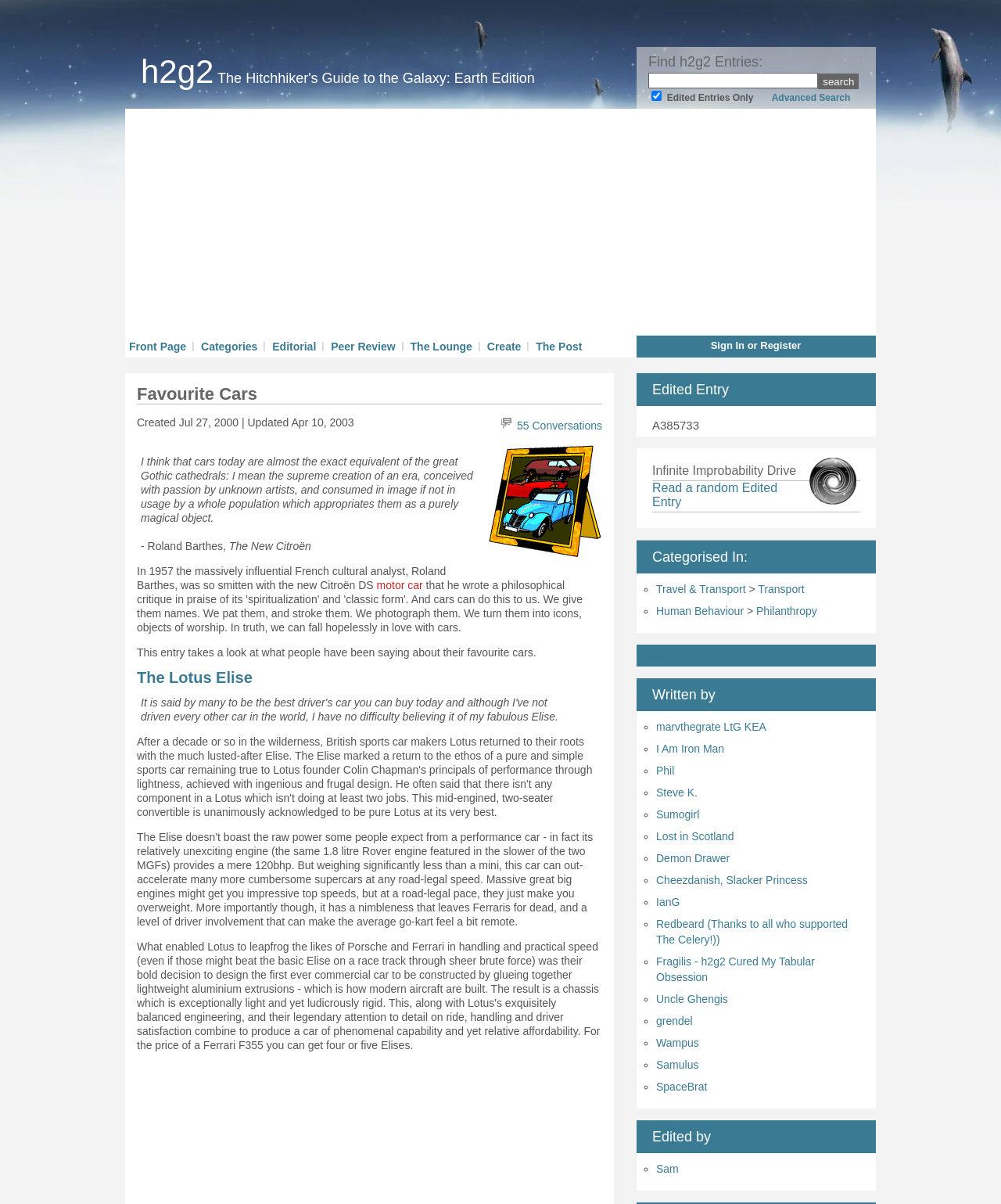Locate the bounding box coordinates of the clickable region to complete the following instruction: "Tweet about this entry."

[0.64, 0.539, 0.669, 0.55]